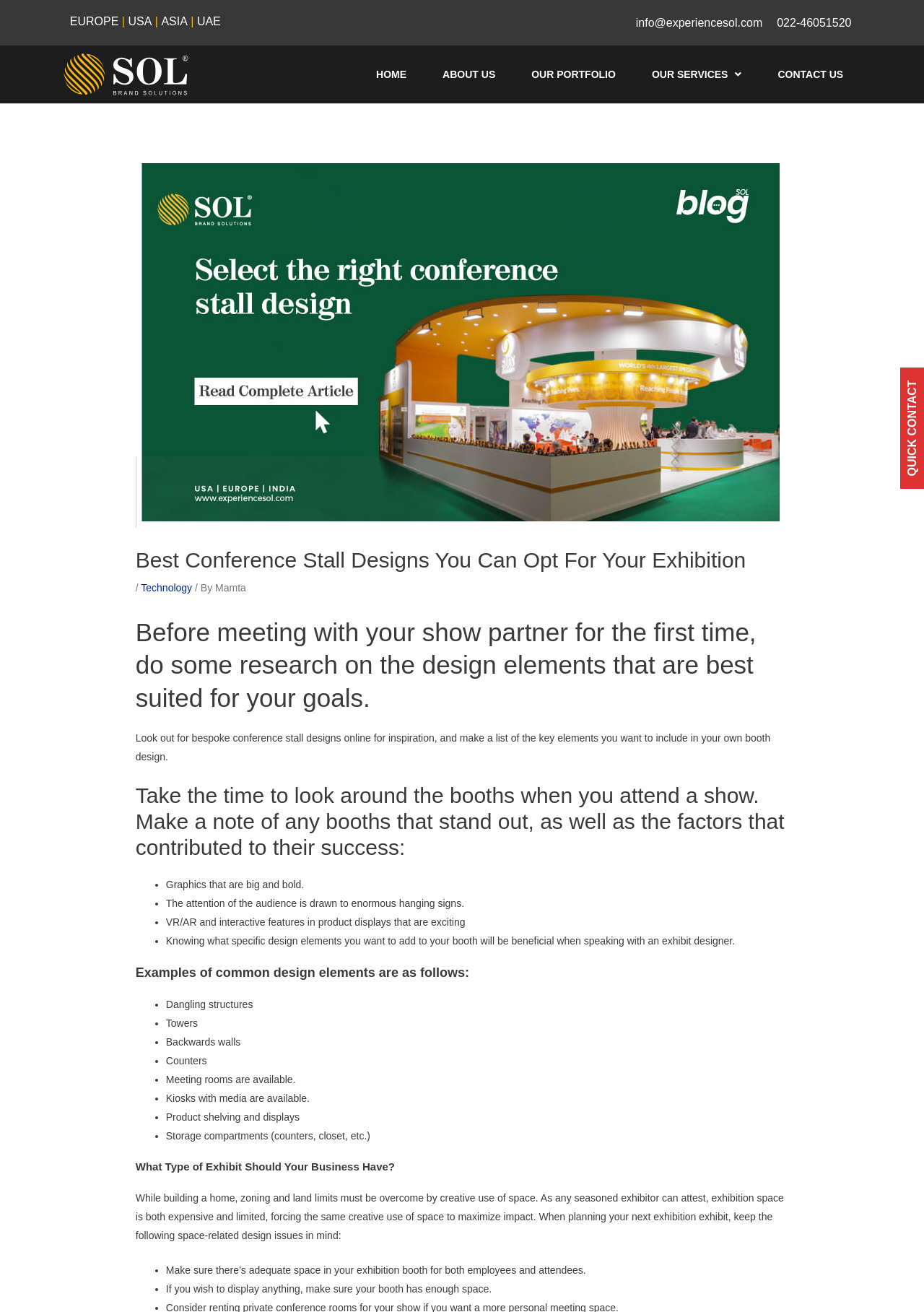Pinpoint the bounding box coordinates of the element that must be clicked to accomplish the following instruction: "Click on the QUICK CONTACT button". The coordinates should be in the format of four float numbers between 0 and 1, i.e., [left, top, right, bottom].

[0.973, 0.28, 1.0, 0.373]